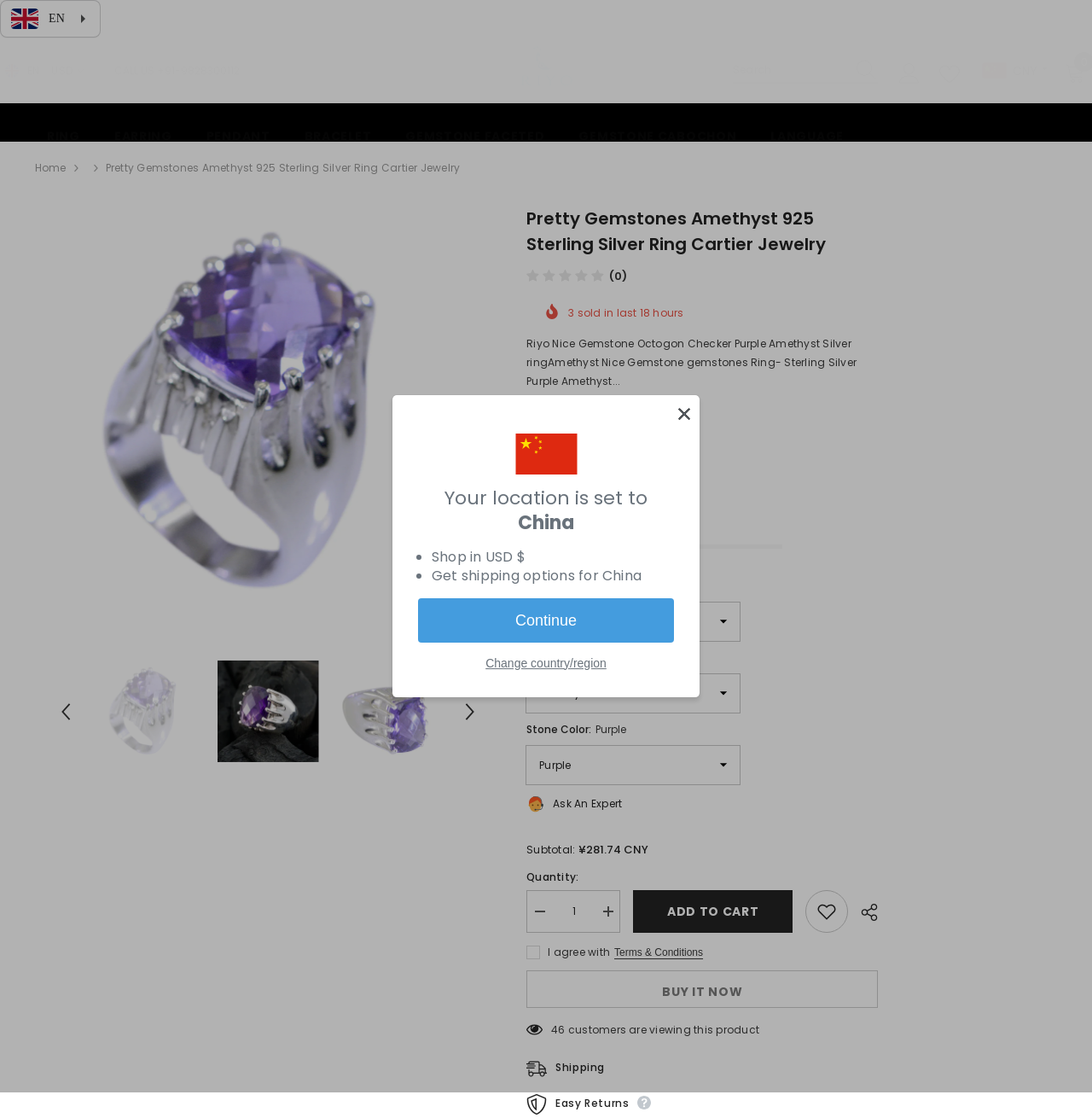Predict the bounding box of the UI element based on the description: "aria-describedby="slick-slide10"". The coordinates should be four float numbers between 0 and 1, formatted as [left, top, right, bottom].

[0.247, 0.569, 0.355, 0.703]